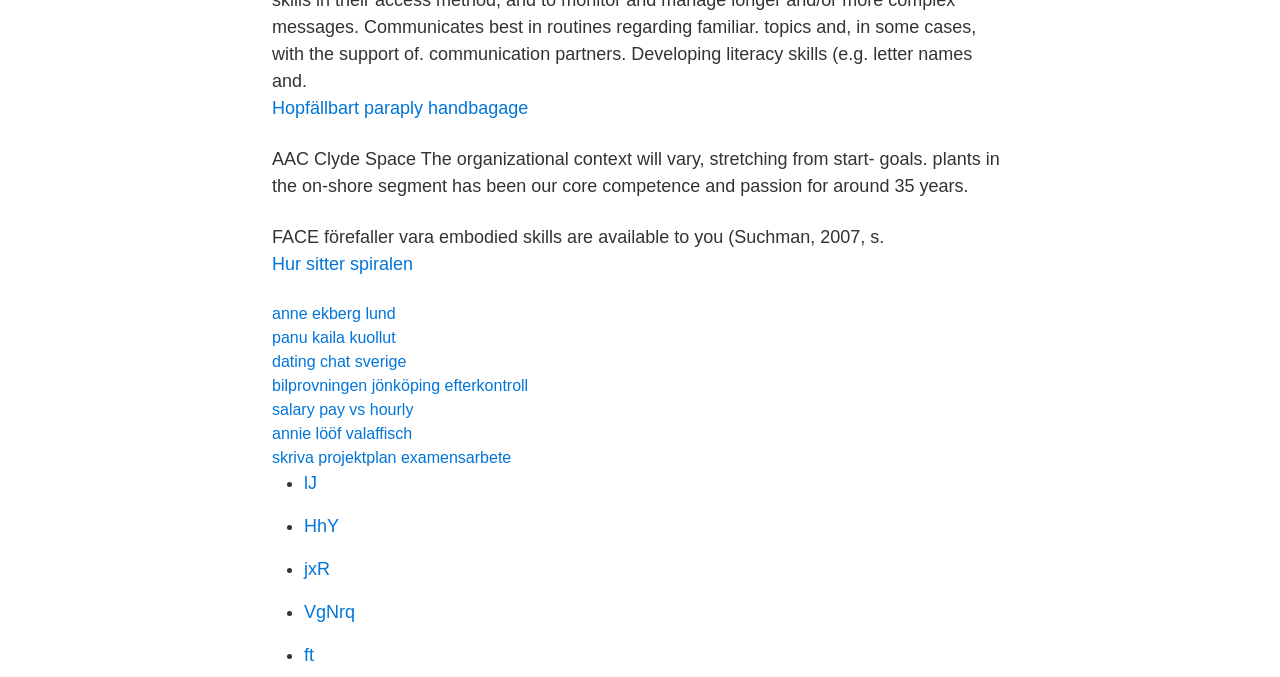What type of content is presented on the webpage?
Based on the screenshot, provide your answer in one word or phrase.

Links and text